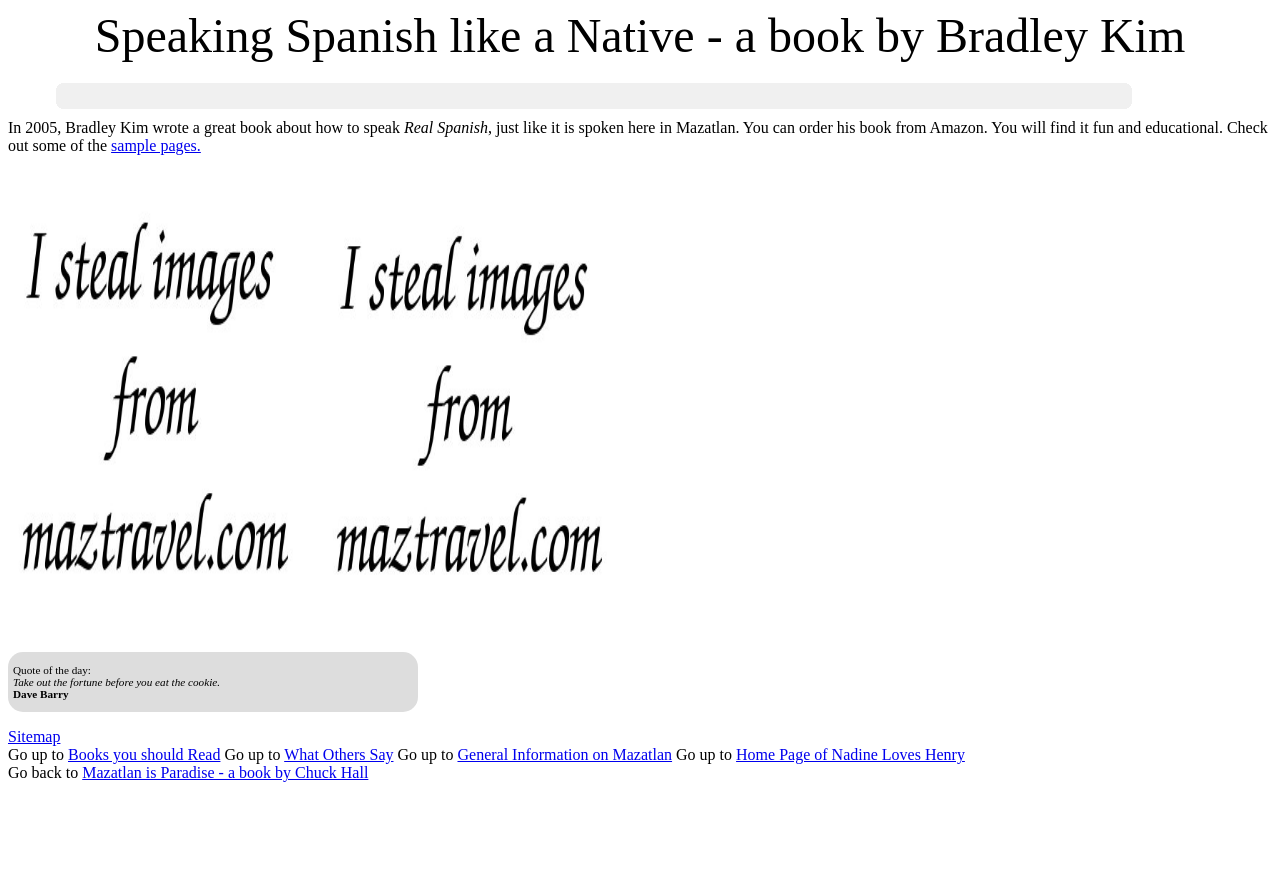What is the name of the city where the book is set?
Look at the screenshot and respond with a single word or phrase.

Mazatlan